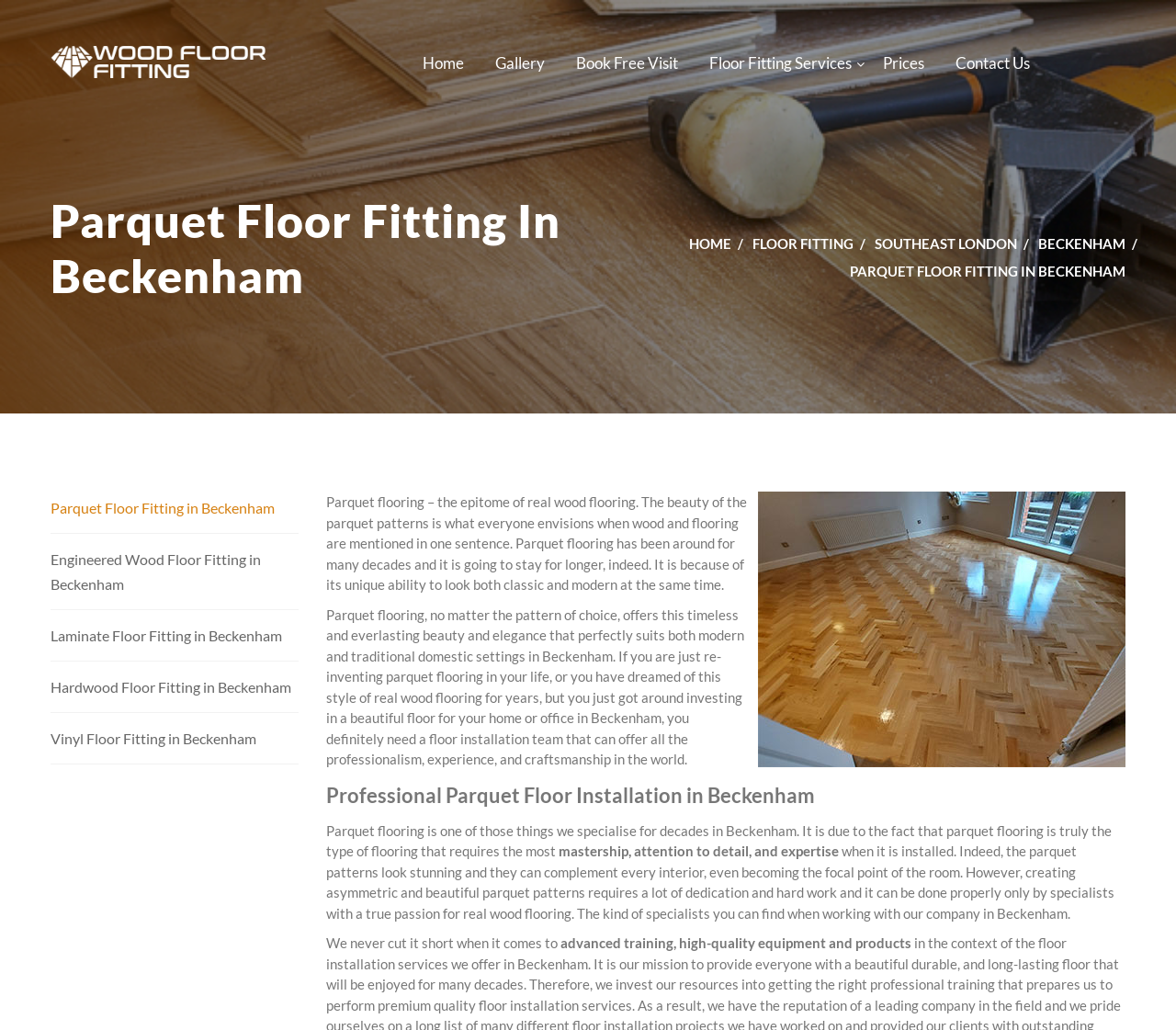Please determine the bounding box coordinates, formatted as (top-left x, top-left y, bottom-right x, bottom-right y), with all values as floating point numbers between 0 and 1. Identify the bounding box of the region described as: Floor Fitting Services

[0.603, 0.045, 0.727, 0.079]